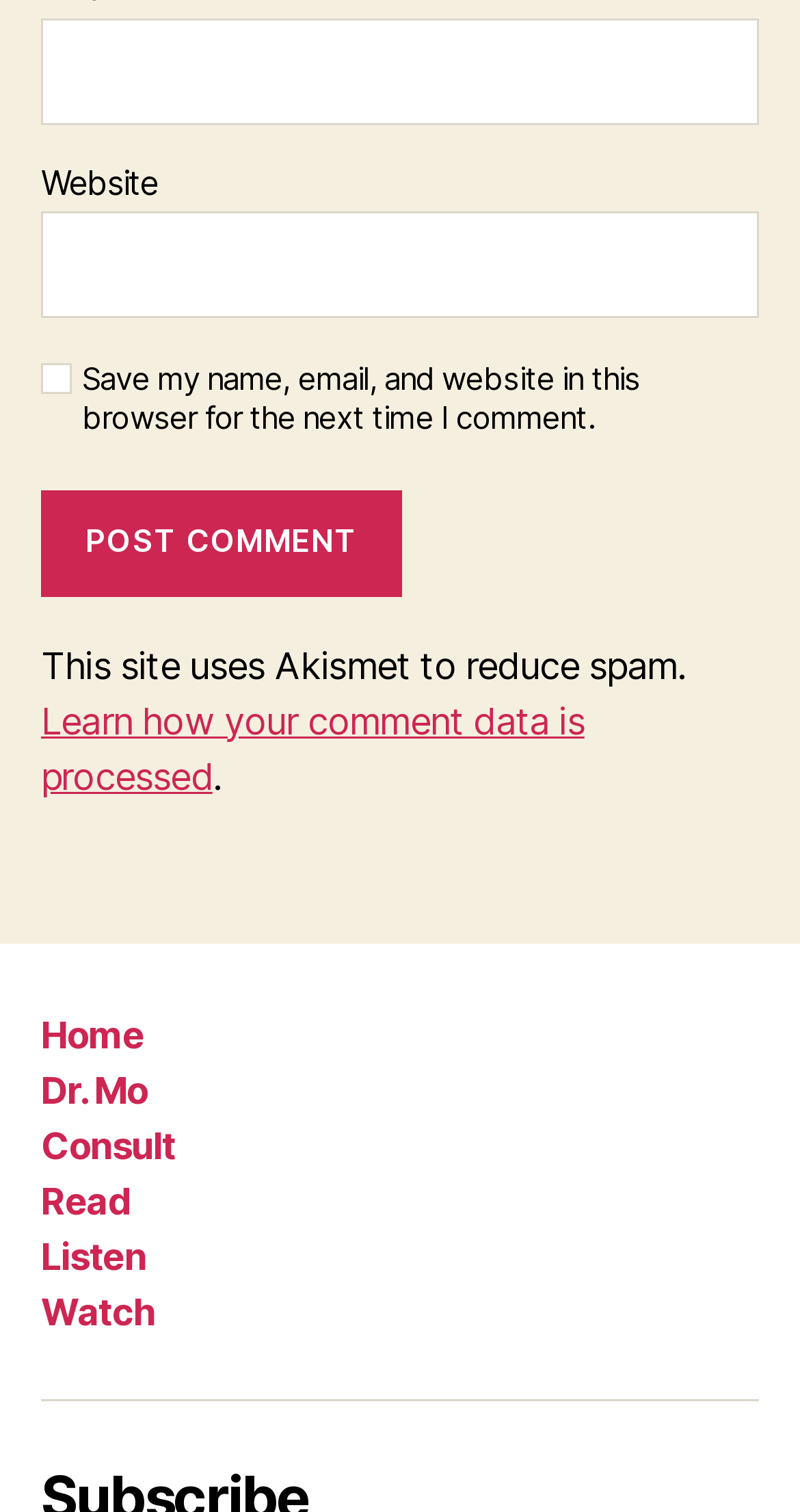Please provide the bounding box coordinates for the element that needs to be clicked to perform the instruction: "Save my name, email, and website in this browser for the next time I comment". The coordinates must consist of four float numbers between 0 and 1, formatted as [left, top, right, bottom].

[0.051, 0.241, 0.09, 0.261]